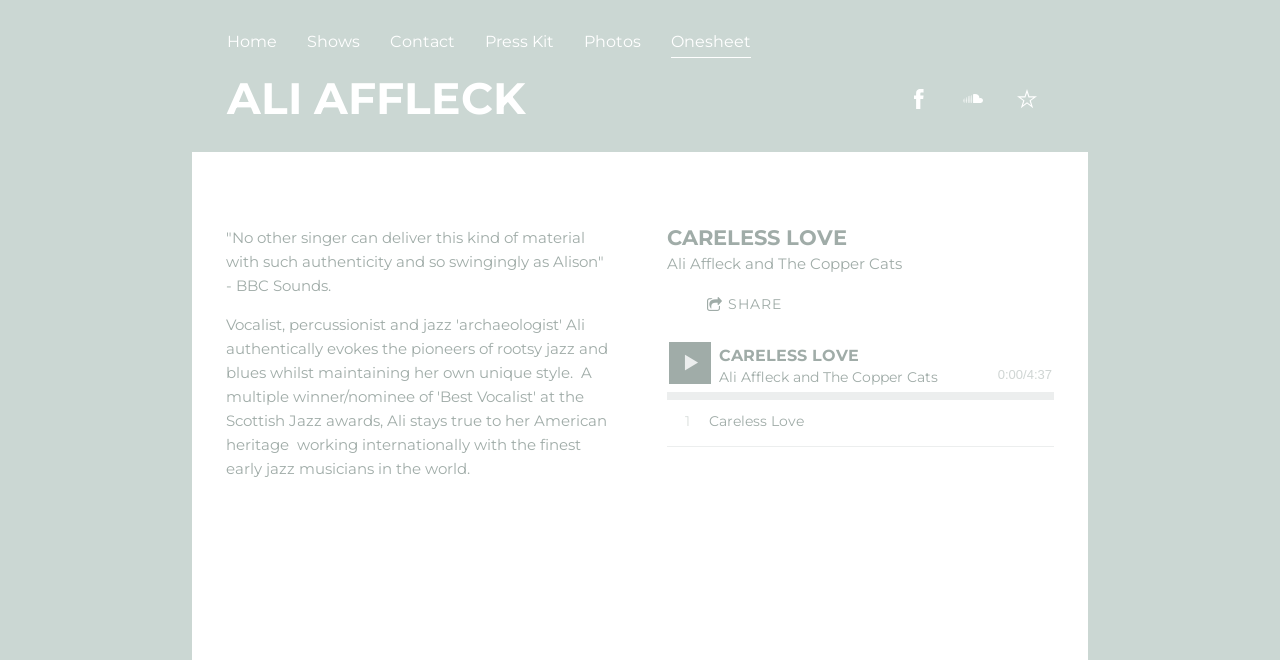Give a detailed account of the webpage.

The webpage is about Ali Affleck, a singer. At the top, there is a large heading with the name "ALI AFFLECK" in bold font. Below this heading, there is a navigation menu with links to different sections of the website, including "Home", "Shows", "Contact", "Press Kit", "Photos", and "Onesheet". 

To the right of the navigation menu, there are three social media links, each represented by an image, to Facebook, SoundCloud, and ReverbNation. 

Below the navigation menu, there is a quote from BBC Sounds, praising Ali Affleck's singing. 

The main content of the webpage is an article about Ali Affleck's music. The article has a heading "CARELESS LOVE" and a subheading "Ali Affleck and The Copper Cats". There is a "SHARE" button and a play button with the label "Play" next to it. The article also displays the song title "CARELESS LOVE" and the artist name "Ali Affleck and The Copper Cats" again. 

At the bottom of the article, there is a music player with a timer showing "0:00" and the song duration "4:37". There is also a link to the song "Careless Love".